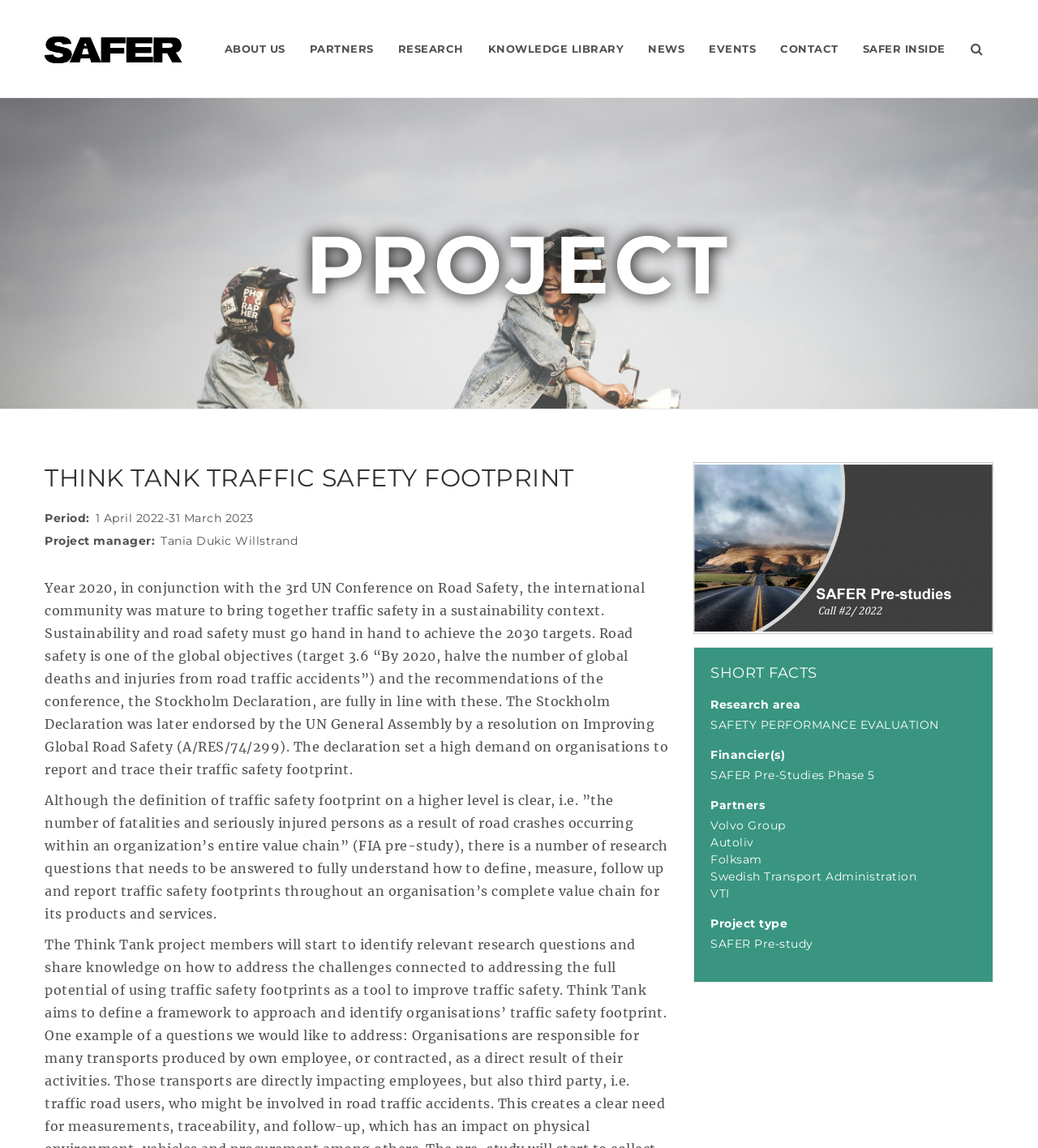What is the project manager's name?
Please utilize the information in the image to give a detailed response to the question.

I found the project manager's name by looking at the section with the heading 'PROJECT' and finding the text 'Project manager' followed by the name 'Tania Dukic Willstrand'.